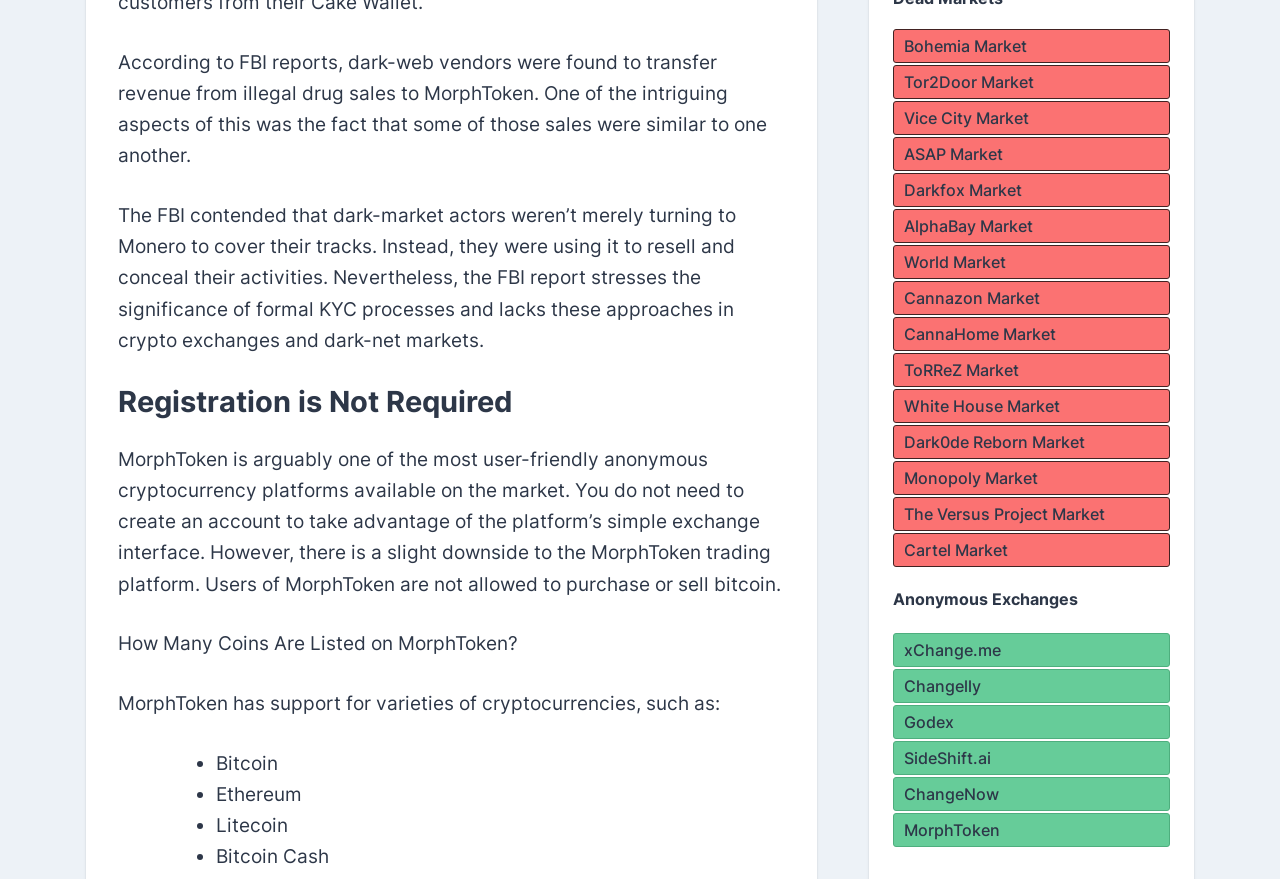Use the information in the screenshot to answer the question comprehensively: What type of markets are listed on the webpage?

The webpage lists several markets, including Bohemia Market, Tor2Door Market, and AlphaBay Market, which are all described as dark-web markets, indicating that the webpage is listing this type of market.